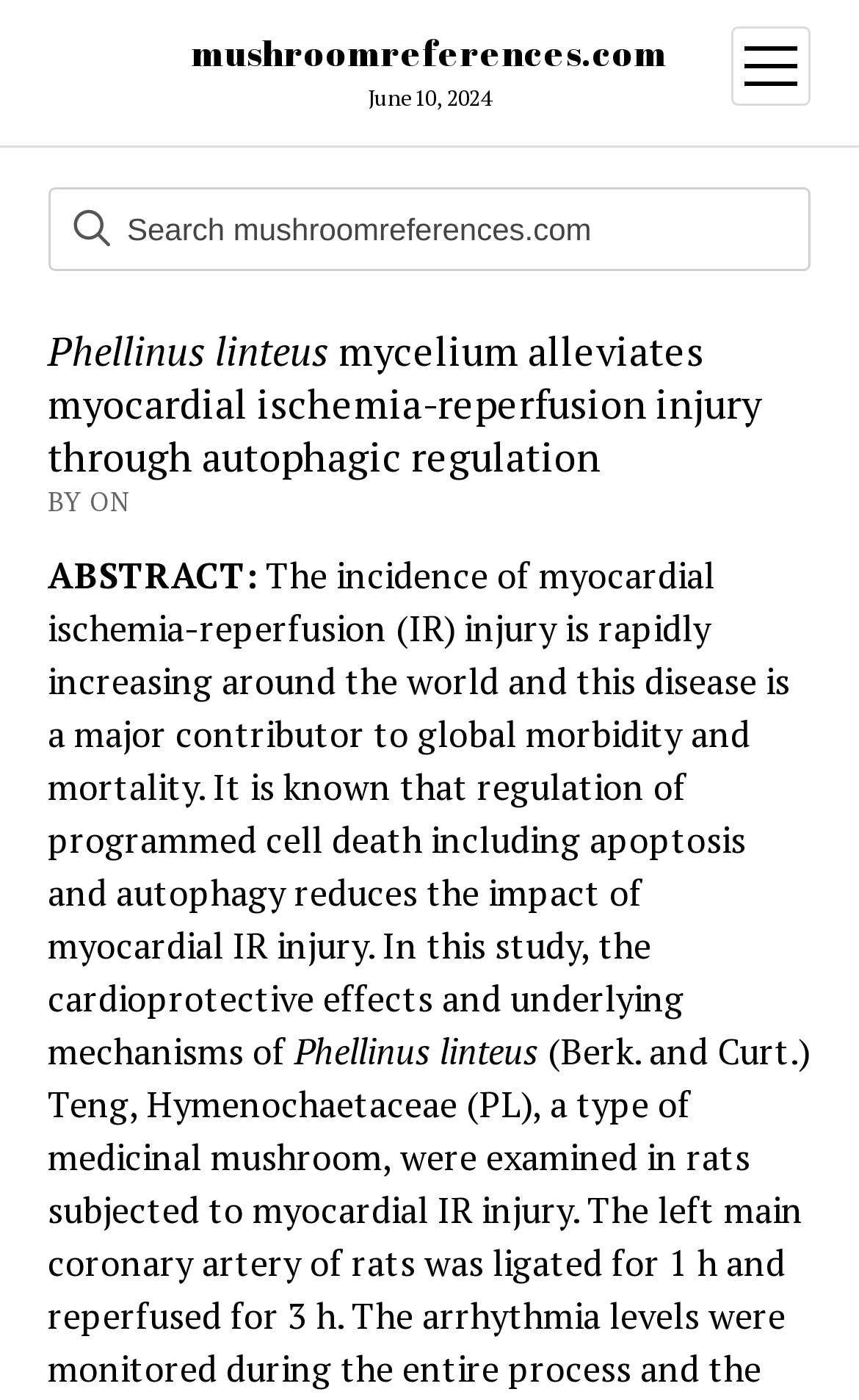Provide a short answer using a single word or phrase for the following question: 
What is the function of the search box?

Search the website